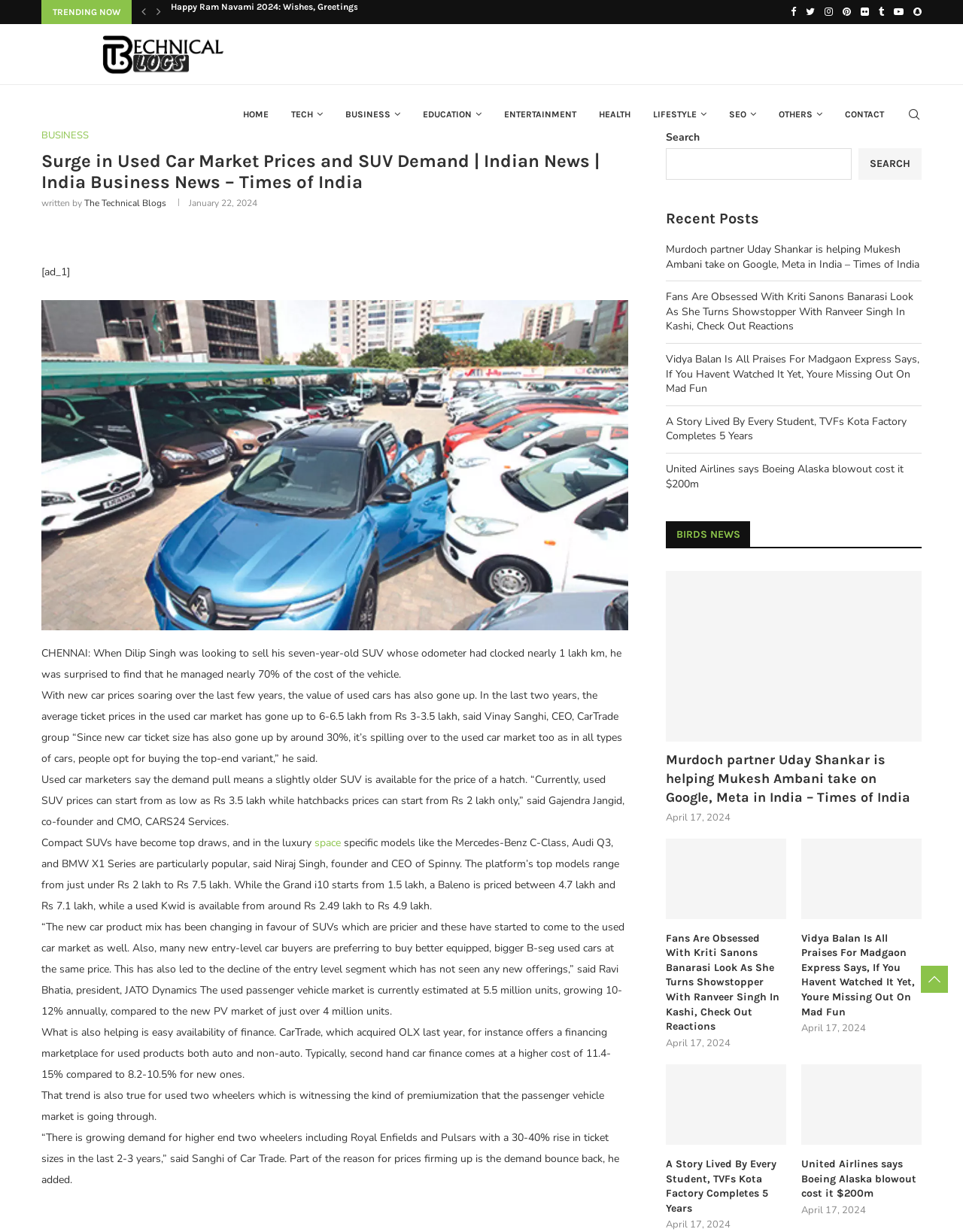What is the name of the founder and CEO of Spinny?
Please answer the question with a detailed response using the information from the screenshot.

The name of the founder and CEO of Spinny can be found in the text 'Niraj Singh, founder and CEO of Spinny' which indicates that Niraj Singh is the founder and CEO of Spinny.